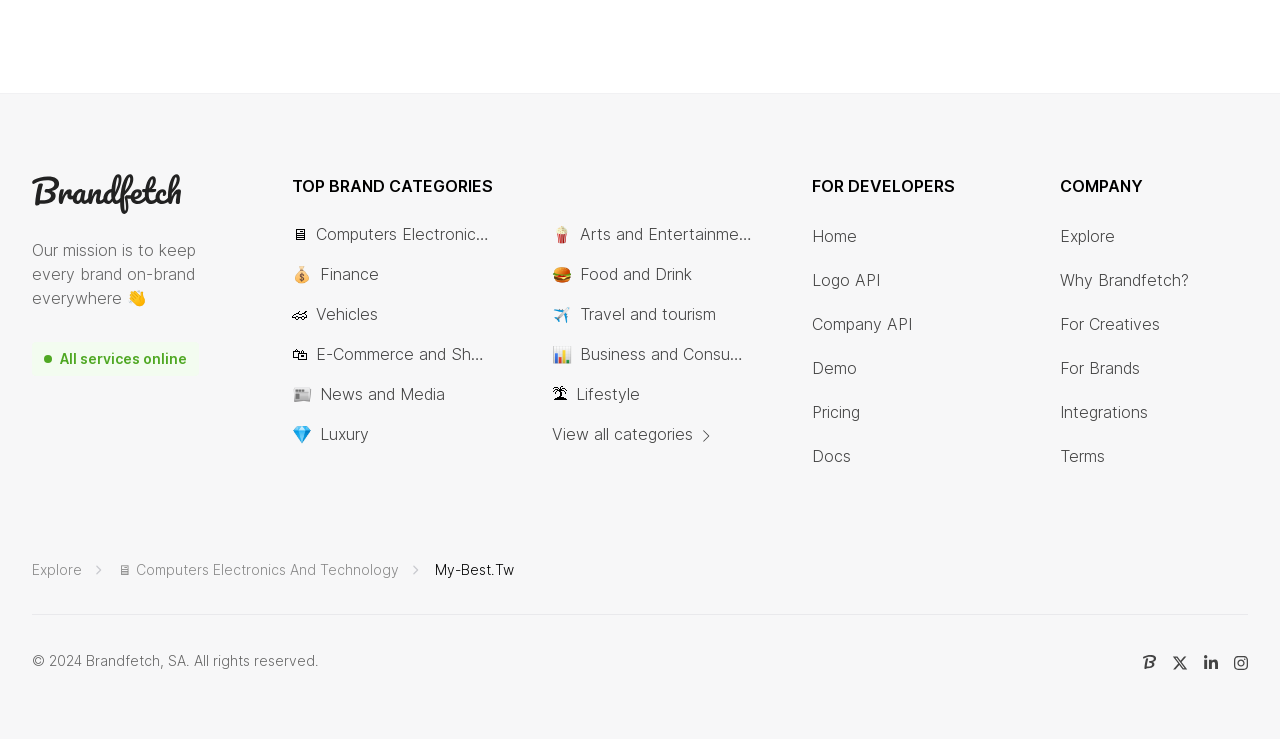Predict the bounding box coordinates for the UI element described as: "🖥 Computers Electronics and Technology". The coordinates should be four float numbers between 0 and 1, presented as [left, top, right, bottom].

[0.092, 0.757, 0.312, 0.786]